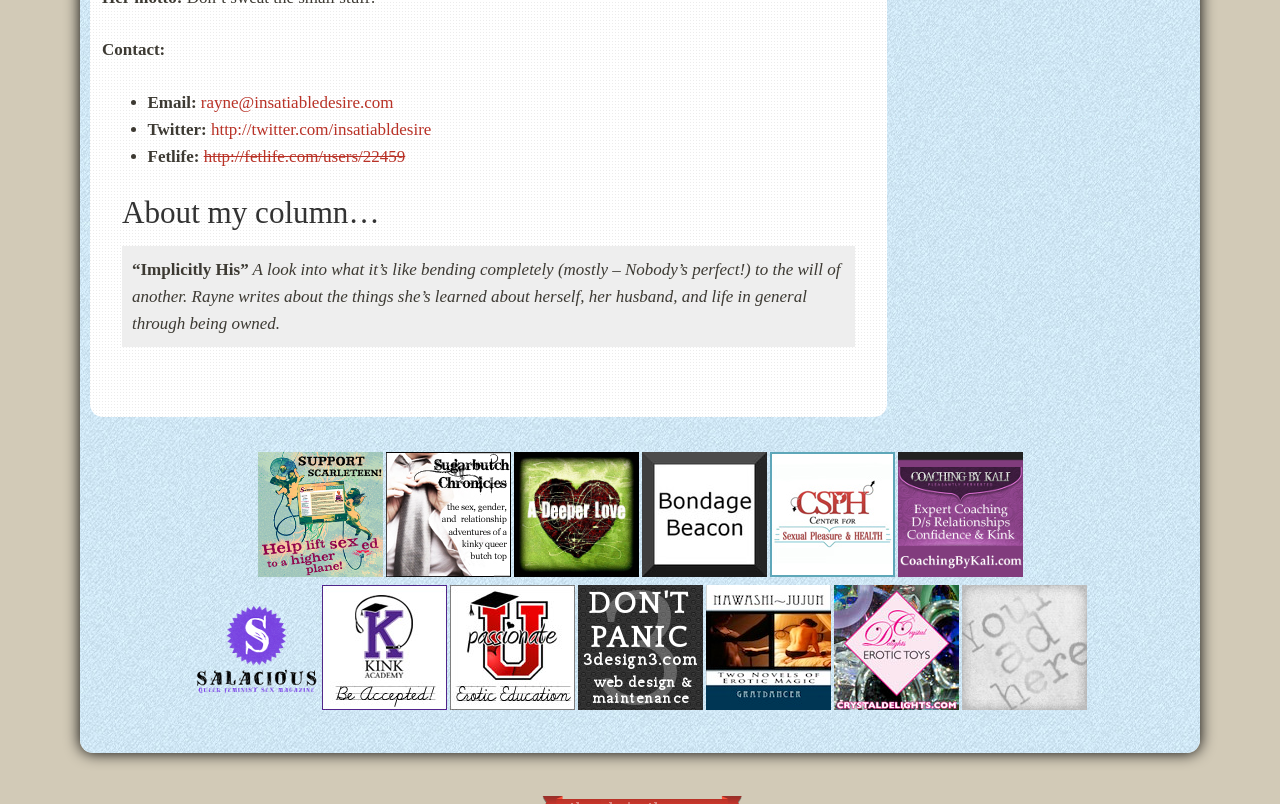What is the topic of the column?
Answer the question with a single word or phrase, referring to the image.

Implicitly His